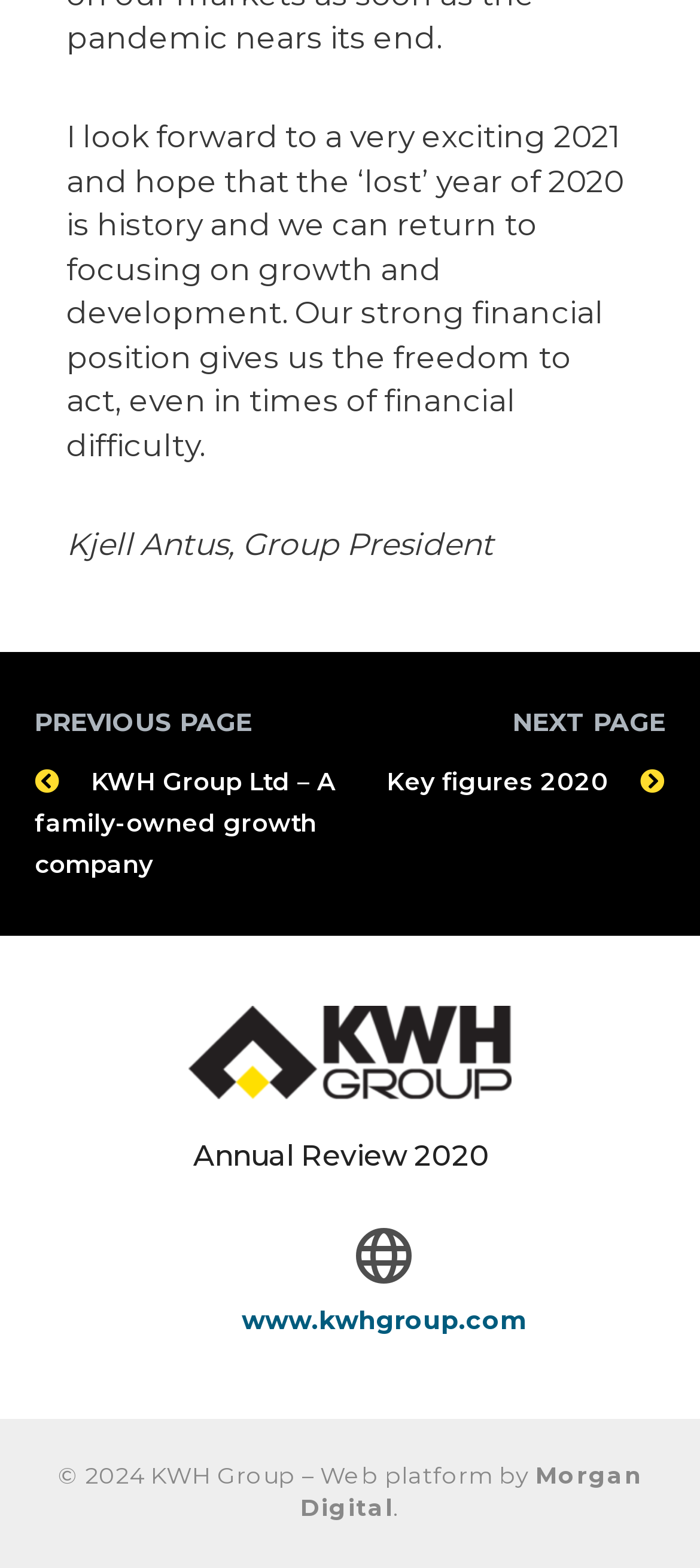Give a concise answer using only one word or phrase for this question:
Who is the Group President?

Kjell Antus